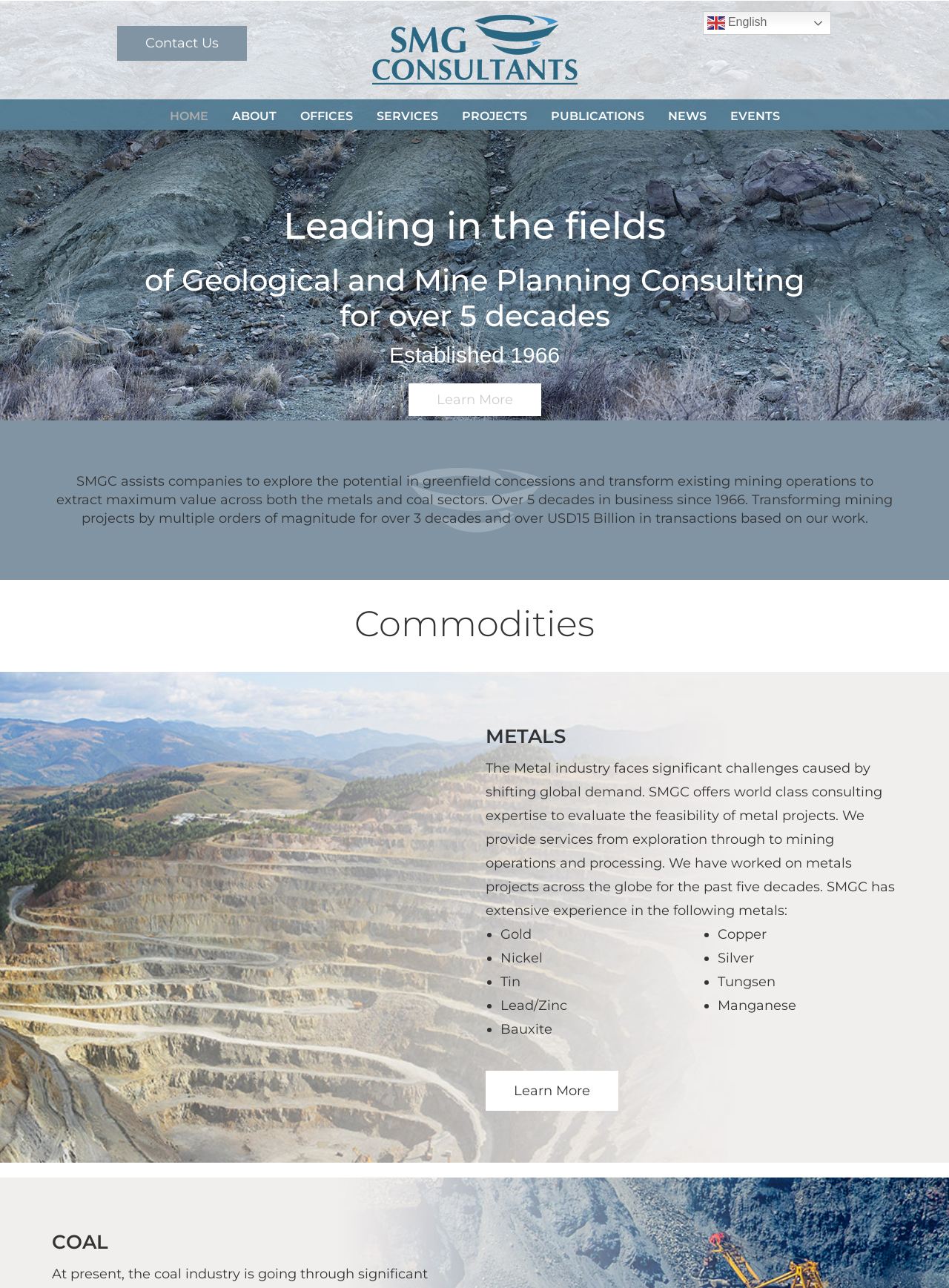Identify the bounding box coordinates of the element that should be clicked to fulfill this task: "Click on Contact Us". The coordinates should be provided as four float numbers between 0 and 1, i.e., [left, top, right, bottom].

[0.123, 0.02, 0.26, 0.047]